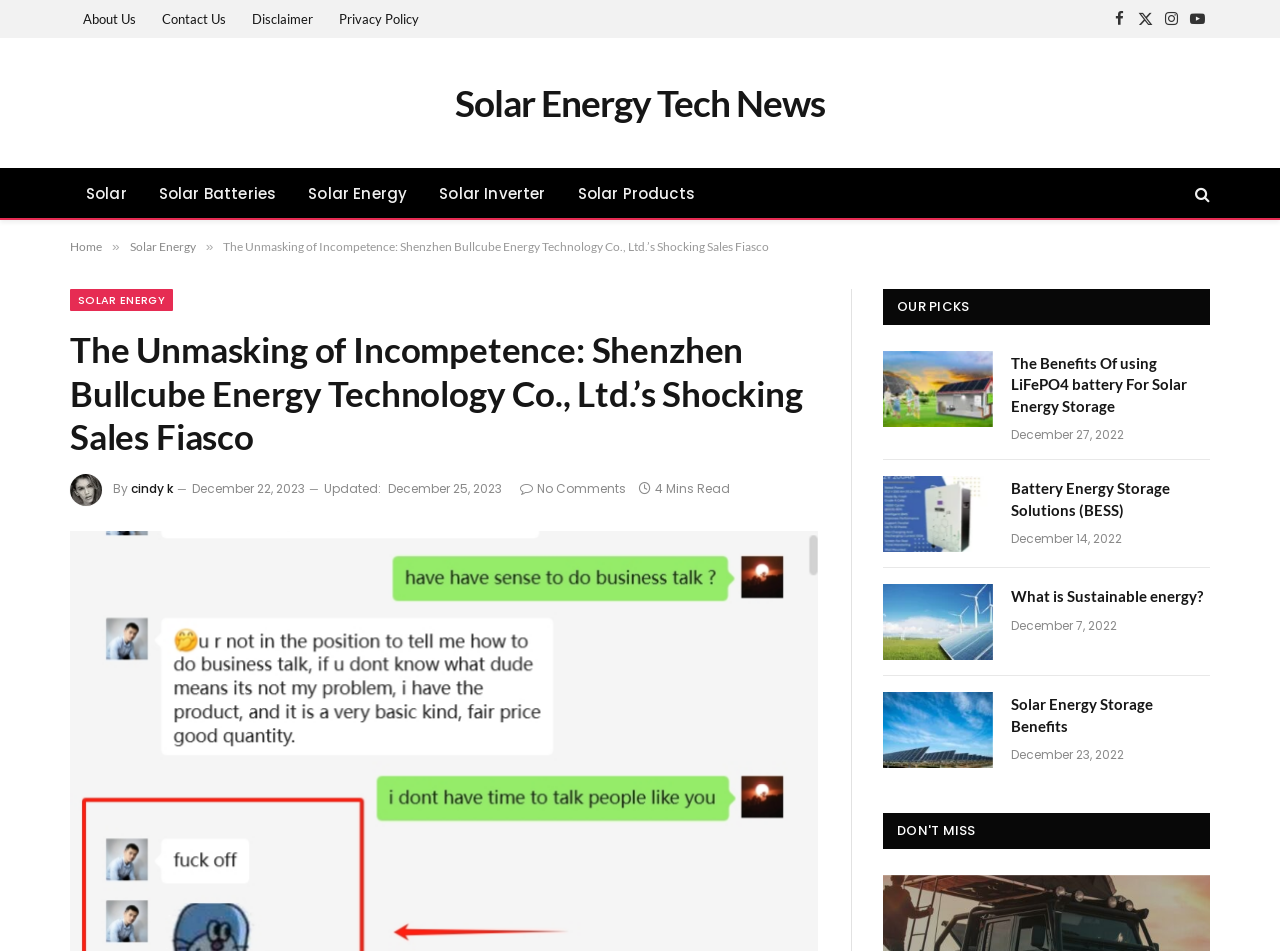Please examine the image and answer the question with a detailed explanation:
How many social media links are there?

I counted the social media links at the top right corner of the webpage, which are Facebook, Twitter, Instagram, and YouTube, so there are 4 social media links.